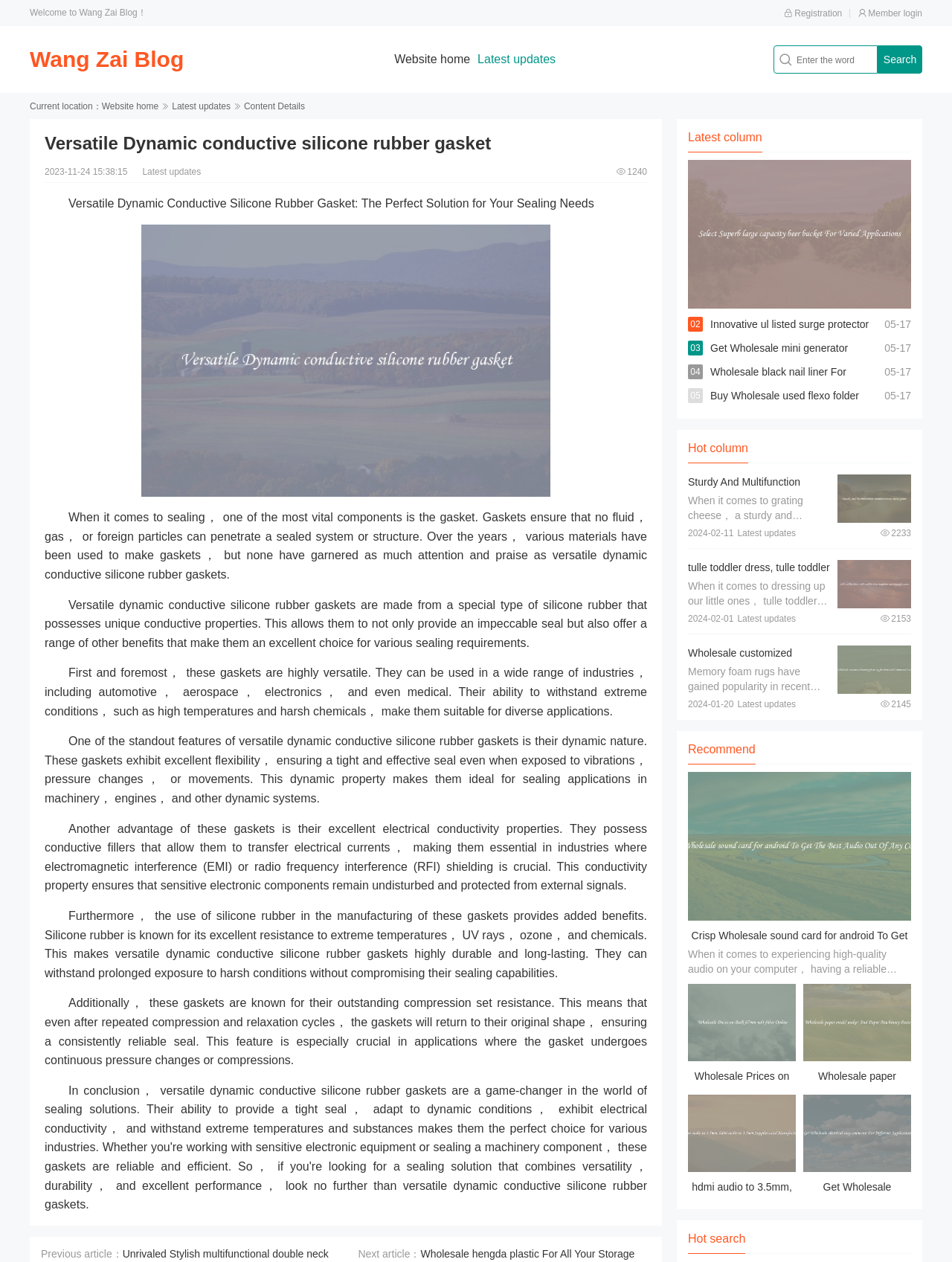Locate the bounding box coordinates of the clickable area to execute the instruction: "Check the hot search". Provide the coordinates as four float numbers between 0 and 1, represented as [left, top, right, bottom].

[0.723, 0.976, 0.783, 0.986]